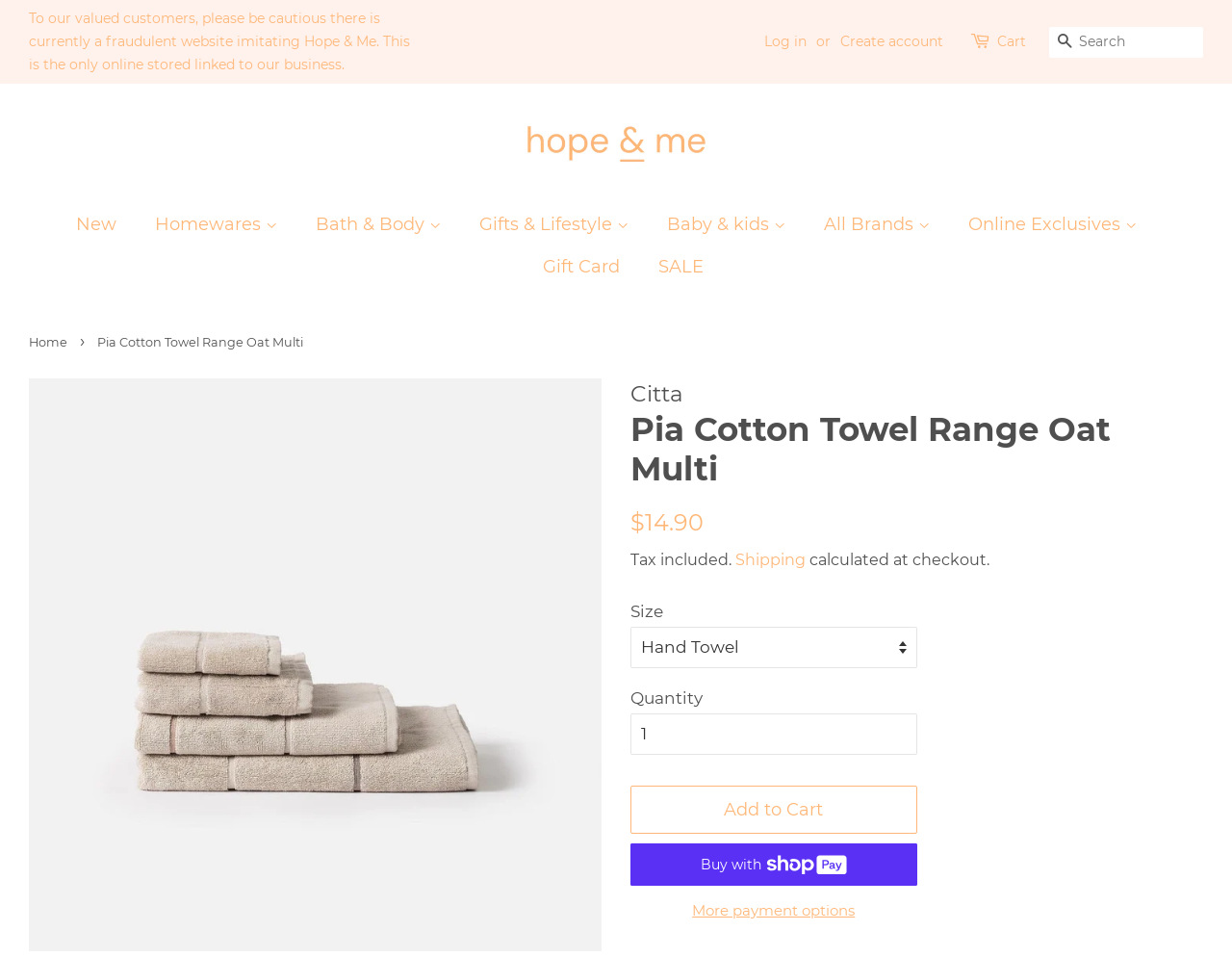Determine the bounding box coordinates of the UI element described by: "Baby & kids".

[0.53, 0.212, 0.653, 0.257]